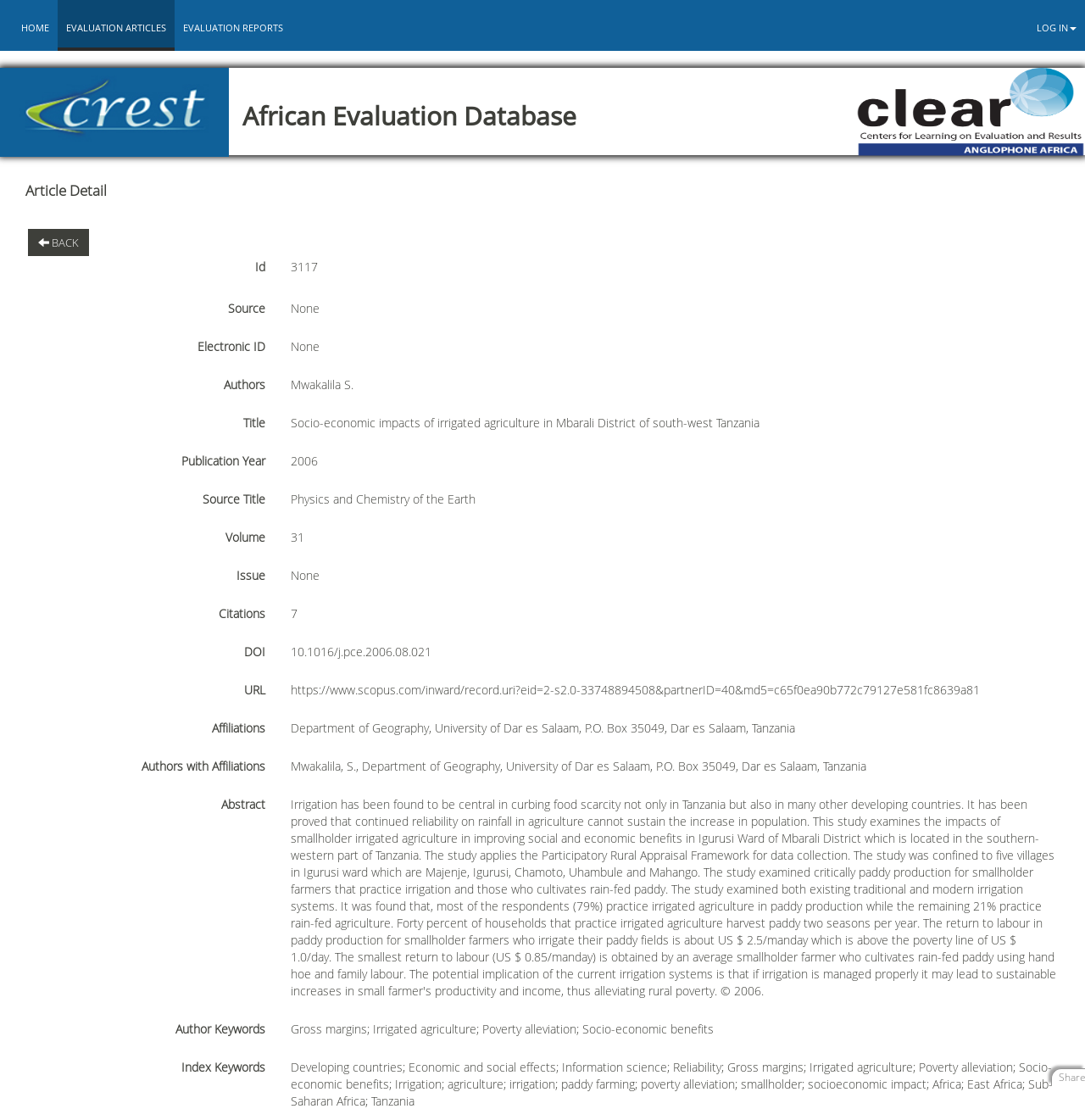What is the title of the article? Using the information from the screenshot, answer with a single word or phrase.

Socio-economic impacts of irrigated agriculture in Mbarali District of south-west Tanzania